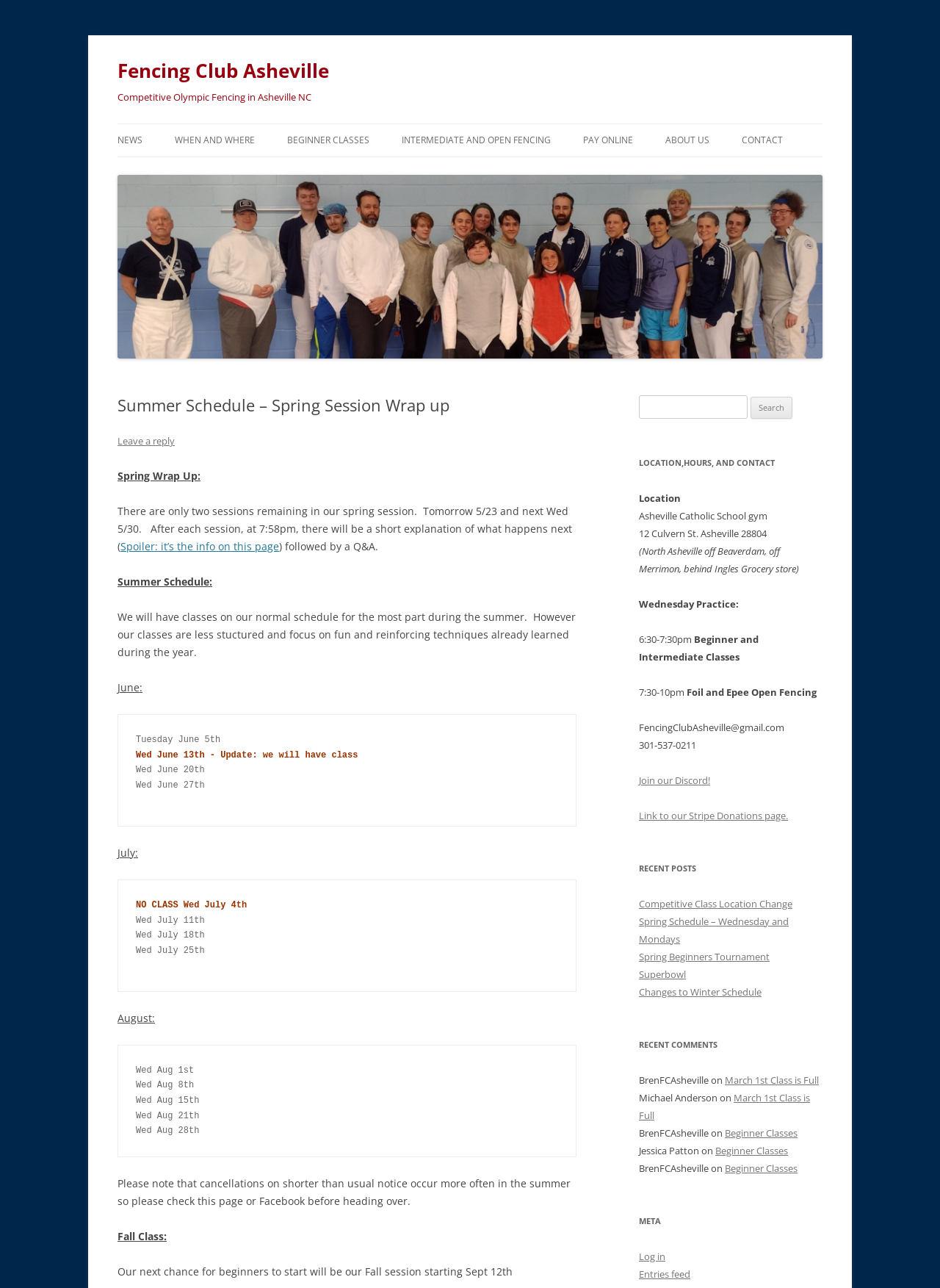Create a detailed narrative of the webpage’s visual and textual elements.

The webpage is about the Fencing Club Asheville, and it appears to be a schedule and information page for the club's summer session. At the top of the page, there is a heading that reads "Fencing Club Asheville" and a link to the club's homepage. Below this, there is a heading that reads "Competitive Olympic Fencing in Asheville NC".

The main content of the page is divided into sections, with headings that indicate the topic of each section. The first section is about the summer schedule, and it lists the dates and times of classes and events for the summer session. The text explains that the summer schedule will be similar to the regular schedule, but with a focus on fun and reinforcing techniques already learned during the year.

The next section is about the spring session wrap-up, and it lists the remaining sessions and events for the spring session. There is also a note about cancellations and a reminder to check the page or Facebook for updates.

Below this, there are links to various pages, including news, when and where, schedule and fee structure, beginner classes, intermediate and open fencing, and more. These links are arranged in a horizontal row, with the news link on the left and the about us link on the right.

On the right side of the page, there is a search bar with a button that says "Search". Below this, there is a section with headings that read "LOCATION, HOURS, AND CONTACT" and "RECENT POSTS". The location section lists the address and hours of the club, as well as contact information. The recent posts section lists links to recent news articles and events.

Further down the page, there is a section with headings that read "RECENT COMMENTS" and "FACEBOOK". The recent comments section lists comments from users, along with links to the articles they are commenting on. The Facebook section has a link to the club's Facebook page.

Overall, the page appears to be a central hub for information about the Fencing Club Asheville, with links to various pages and sections that provide details about the club's schedule, events, and activities.